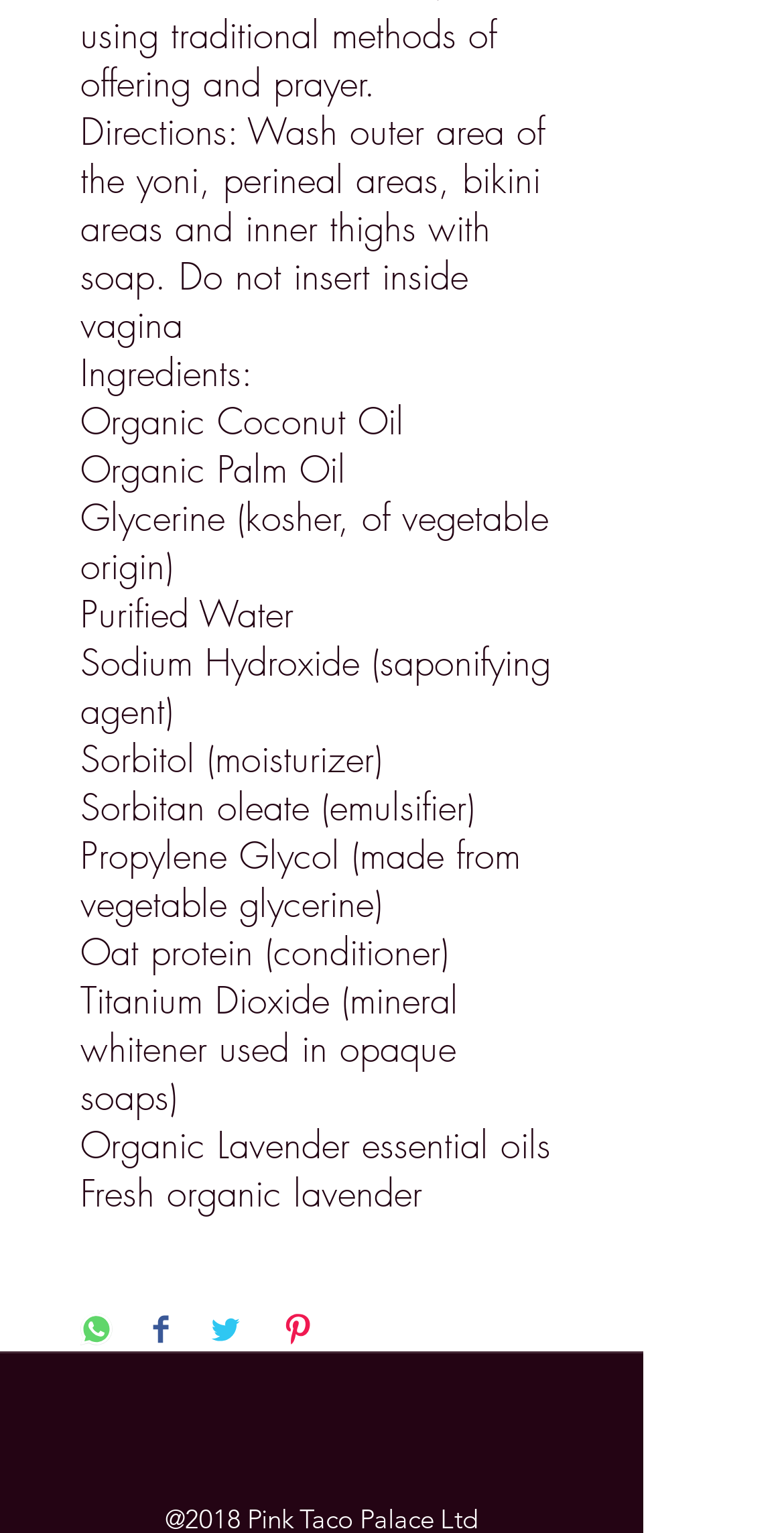Utilize the details in the image to thoroughly answer the following question: How many social media sharing buttons are there?

The webpage has a section with social media sharing buttons, and there are four buttons: 'Share on WhatsApp', 'Share on Facebook', 'Share on Twitter', and 'Pin on Pinterest'. Each button has an associated image element.